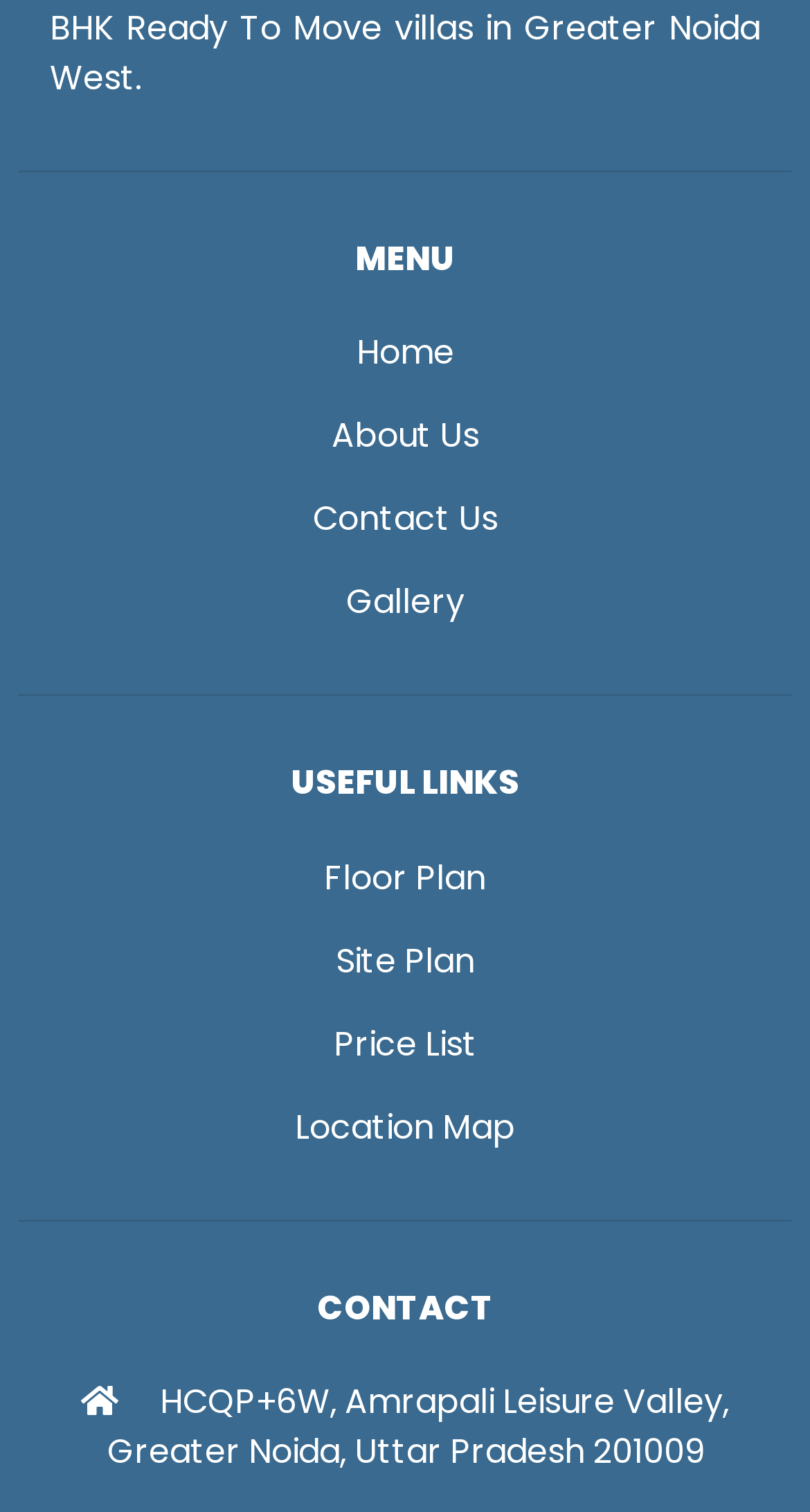Locate the bounding box coordinates of the clickable part needed for the task: "view about us".

[0.409, 0.273, 0.591, 0.304]